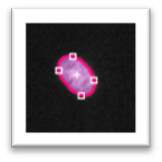Describe every aspect of the image in detail.

This image illustrates a visualization associated with a project titled "Tracking cells with snake algorithms and Kalman filter" by student Jonathan Besuchet from the Microengineering section at EPFL. The image depicts a cell, highlighted in shades of pink, with white markers at its boundaries. This graphical representation likely demonstrates the effectiveness of the active contour models (snakes) used for image segmentation, showcasing how these models outline the cell within a dark background. Such visualizations are crucial in biomedical imaging, particularly in tracking the movement and structure of cells across a stack of images, which is central to the project's objectives.